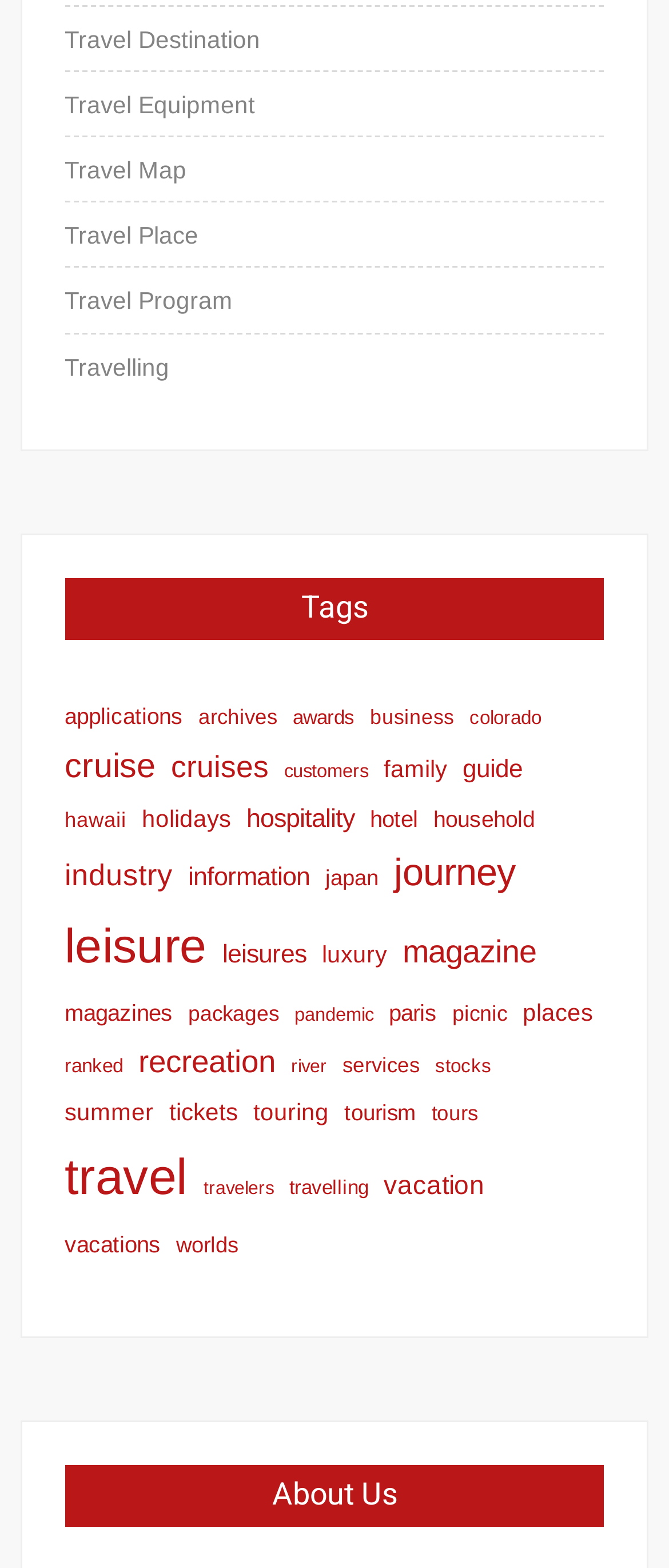Find the UI element described as: "customers" and predict its bounding box coordinates. Ensure the coordinates are four float numbers between 0 and 1, [left, top, right, bottom].

[0.425, 0.481, 0.551, 0.501]